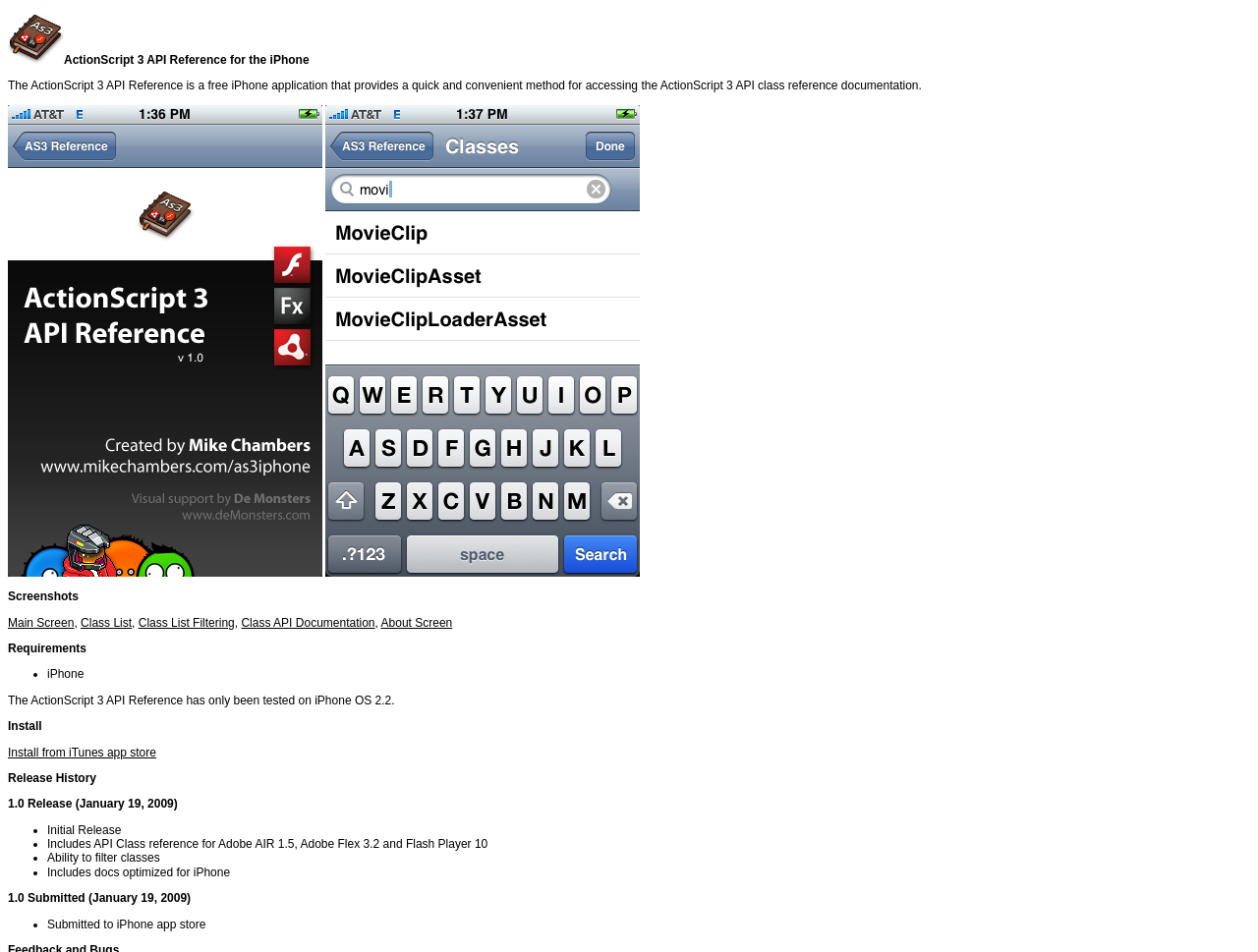Identify the bounding box for the described UI element: "Class List Filtering".

[0.11, 0.647, 0.187, 0.661]